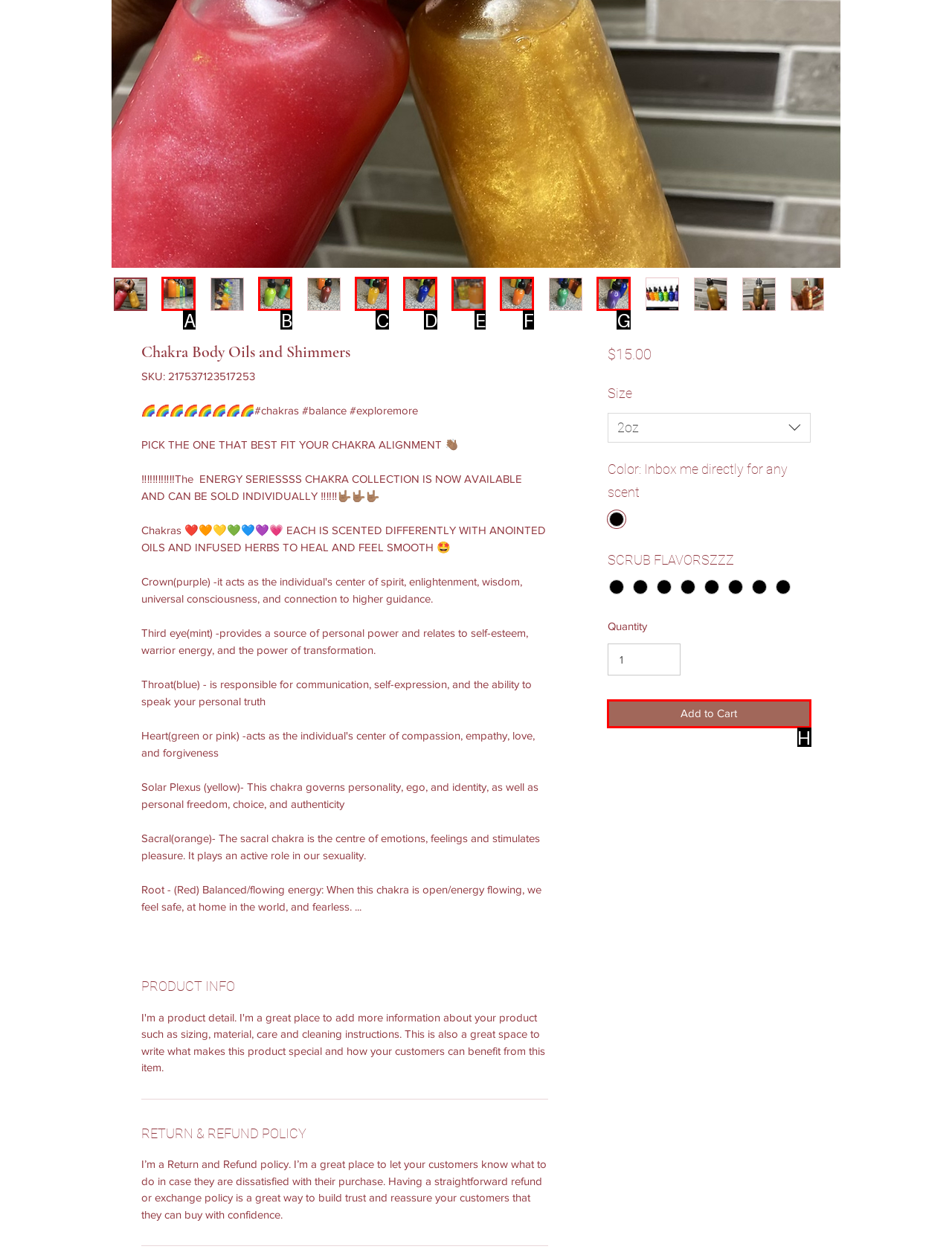Select the HTML element that fits the following description: Add to Cart
Provide the letter of the matching option.

H